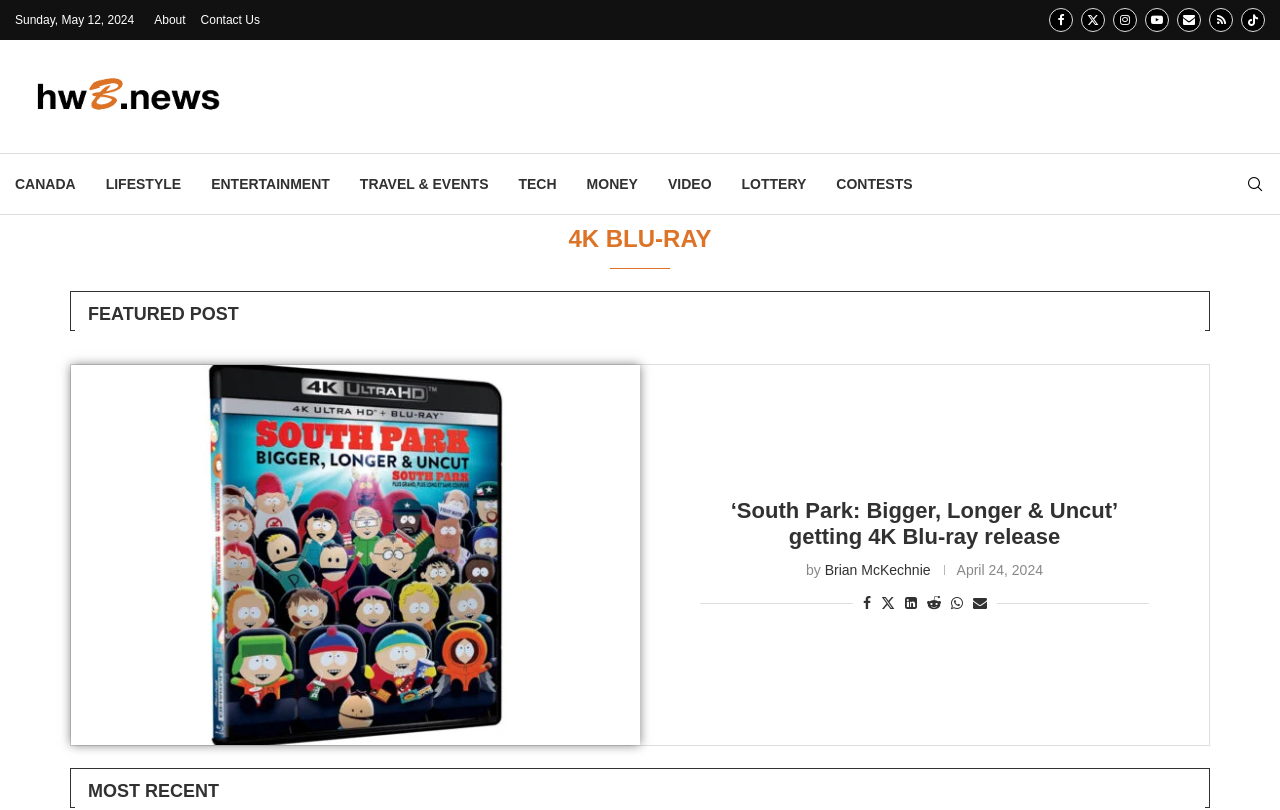Find the bounding box coordinates of the area that needs to be clicked in order to achieve the following instruction: "Click on About". The coordinates should be specified as four float numbers between 0 and 1, i.e., [left, top, right, bottom].

[0.12, 0.006, 0.145, 0.043]